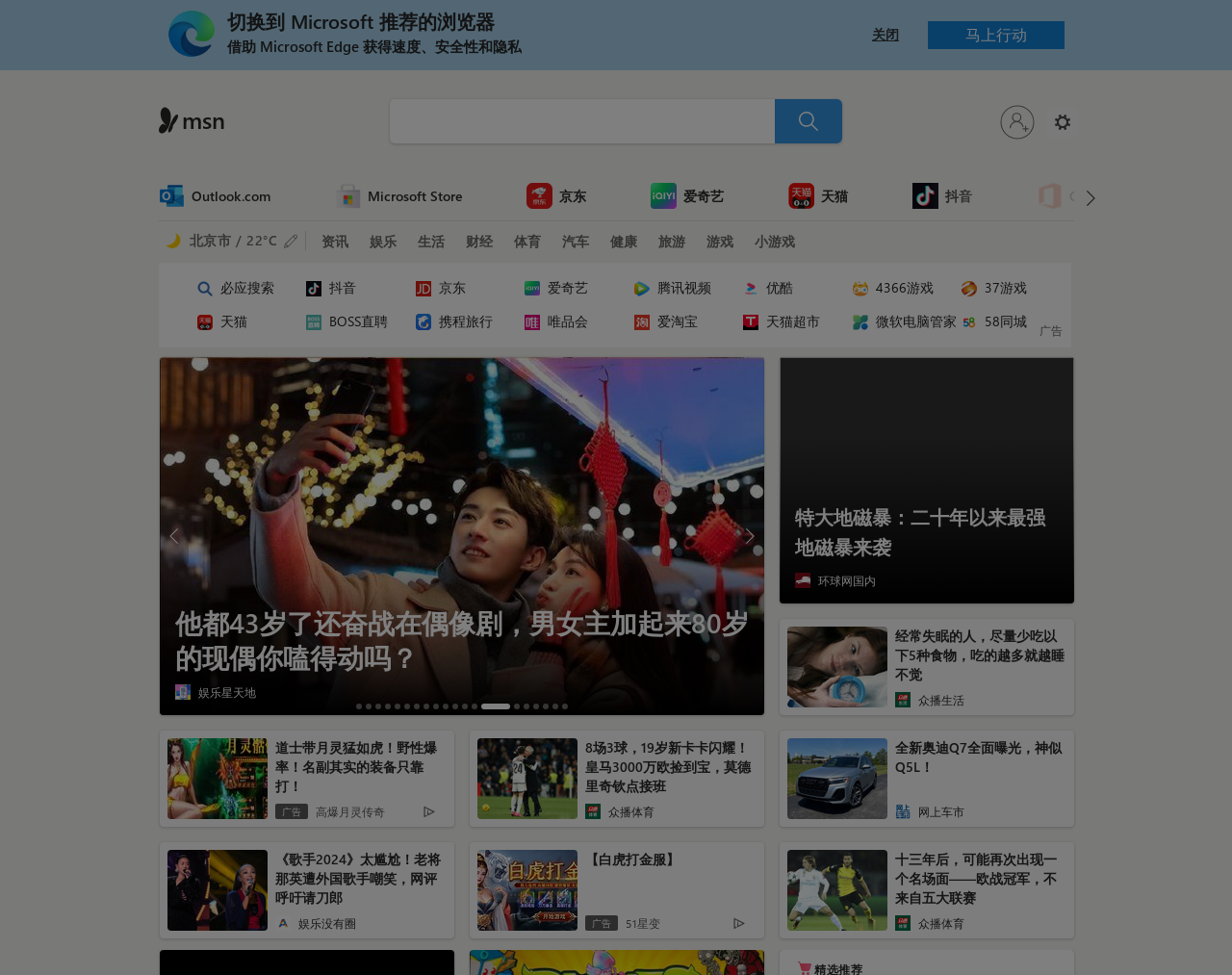Summarize the webpage comprehensively, mentioning all visible components.

The webpage is the MSN China homepage, providing the latest news and information on various topics. At the top left corner, there is a refresh button and a notification indicating that new content is available. Next to it, there is a banner promoting Microsoft Edge as a recommended browser.

Below the banner, there is a search bar where users can input search keywords. On the right side of the search bar, there is a login button and a settings button. Above the search bar, there are several links to popular websites, including Outlook.com, Microsoft Store, and others.

On the left side of the page, there is a navigation menu with links to various categories, such as news, entertainment, sports, finance, and more. Each category has a corresponding icon.

In the main content area, there are several news articles and headlines, including a featured news section with a slideshow of images. The news articles are organized into tabs, with each tab representing a different news category. The tabs are horizontally aligned and can be selected to view the corresponding news articles.

At the bottom of the page, there are more links to popular websites and services, including online shopping platforms, video streaming sites, and job search websites. There is also a weather widget displaying the current weather and temperature in Beijing.

Throughout the page, there are several buttons and icons, including a "dismiss" button to close the banner, a "refresh" button to update the page, and various social media icons.